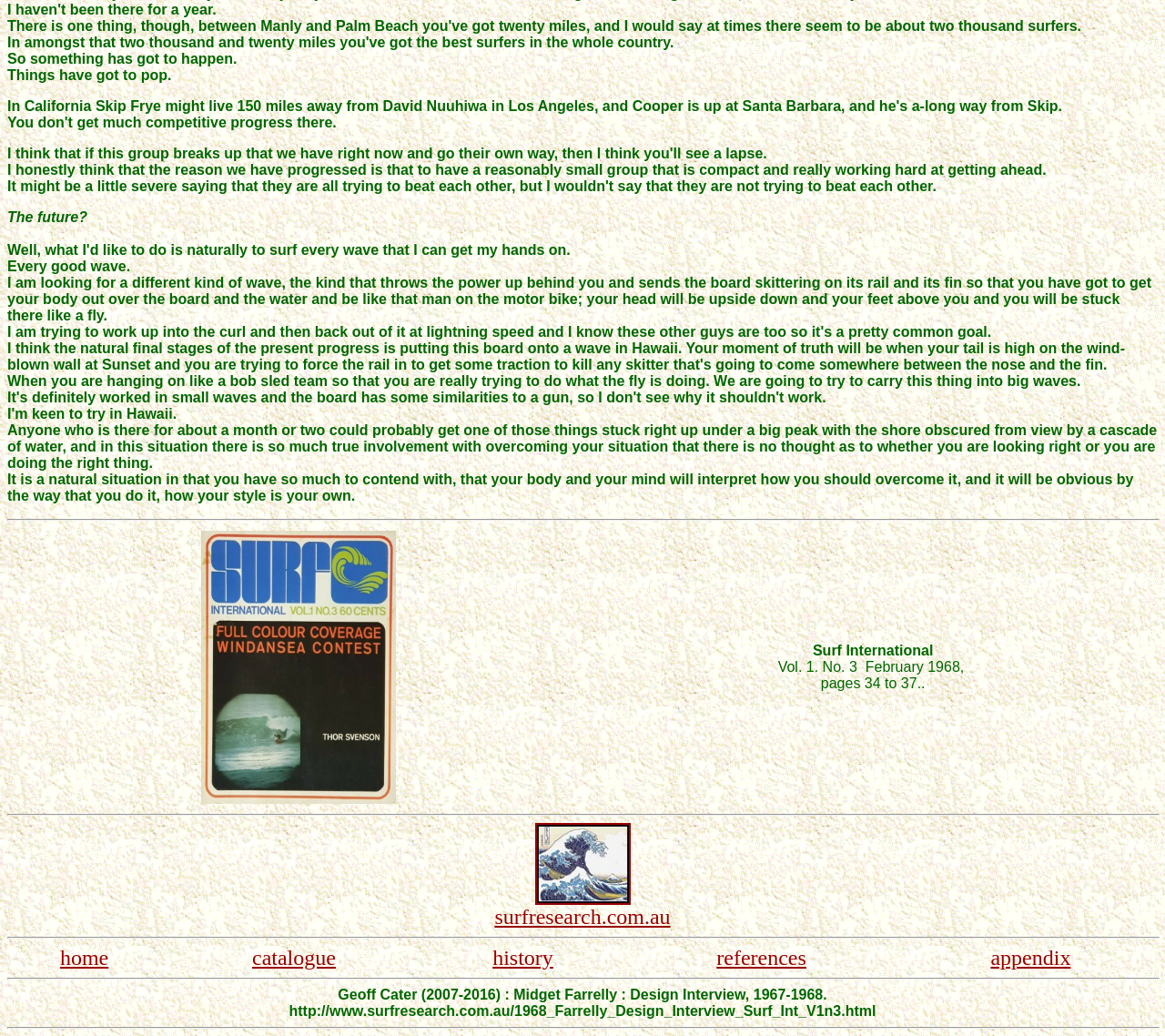Given the description "references", provide the bounding box coordinates of the corresponding UI element.

[0.615, 0.913, 0.692, 0.936]